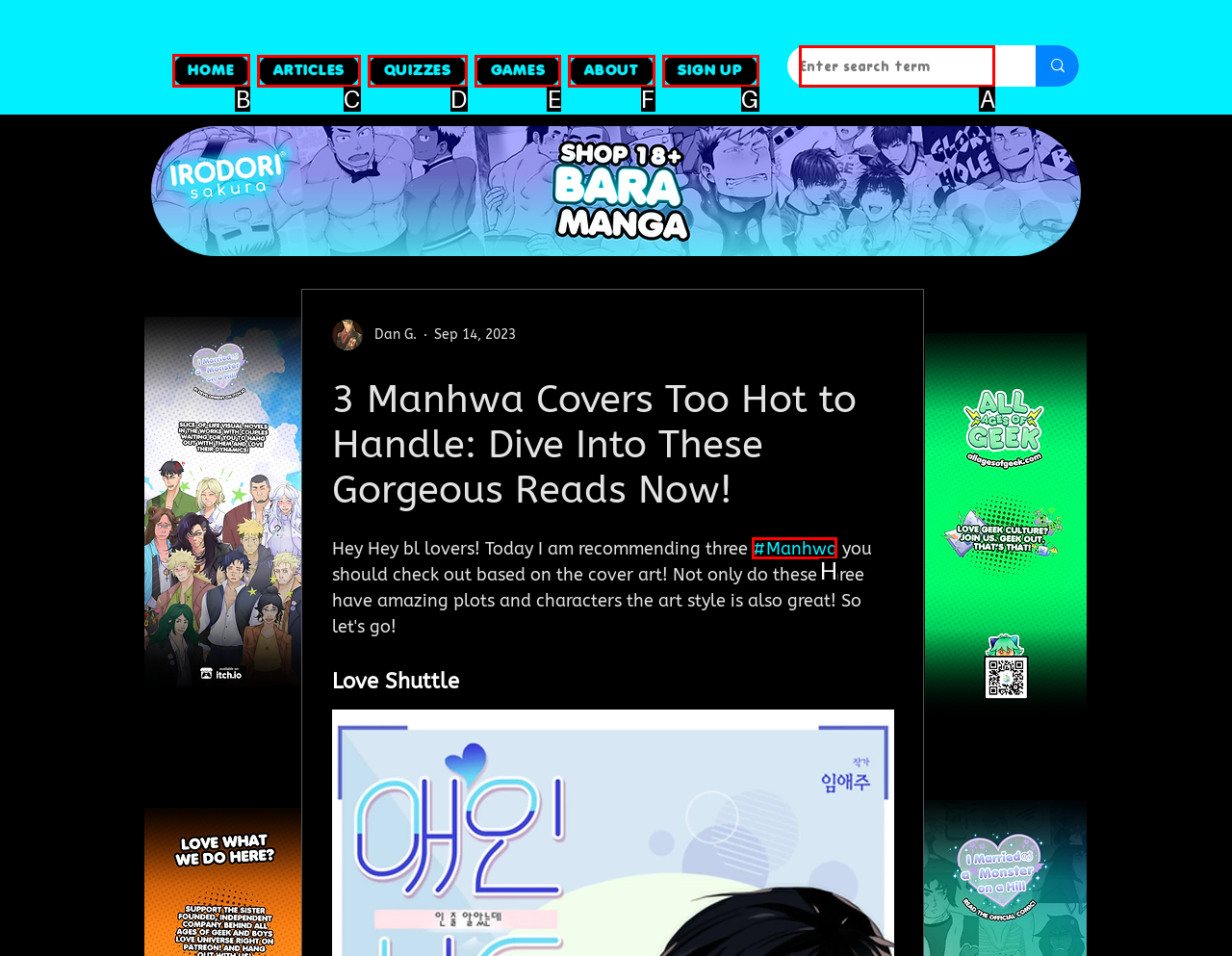Pick the HTML element that should be clicked to execute the task: Go to the HOME page
Respond with the letter corresponding to the correct choice.

B